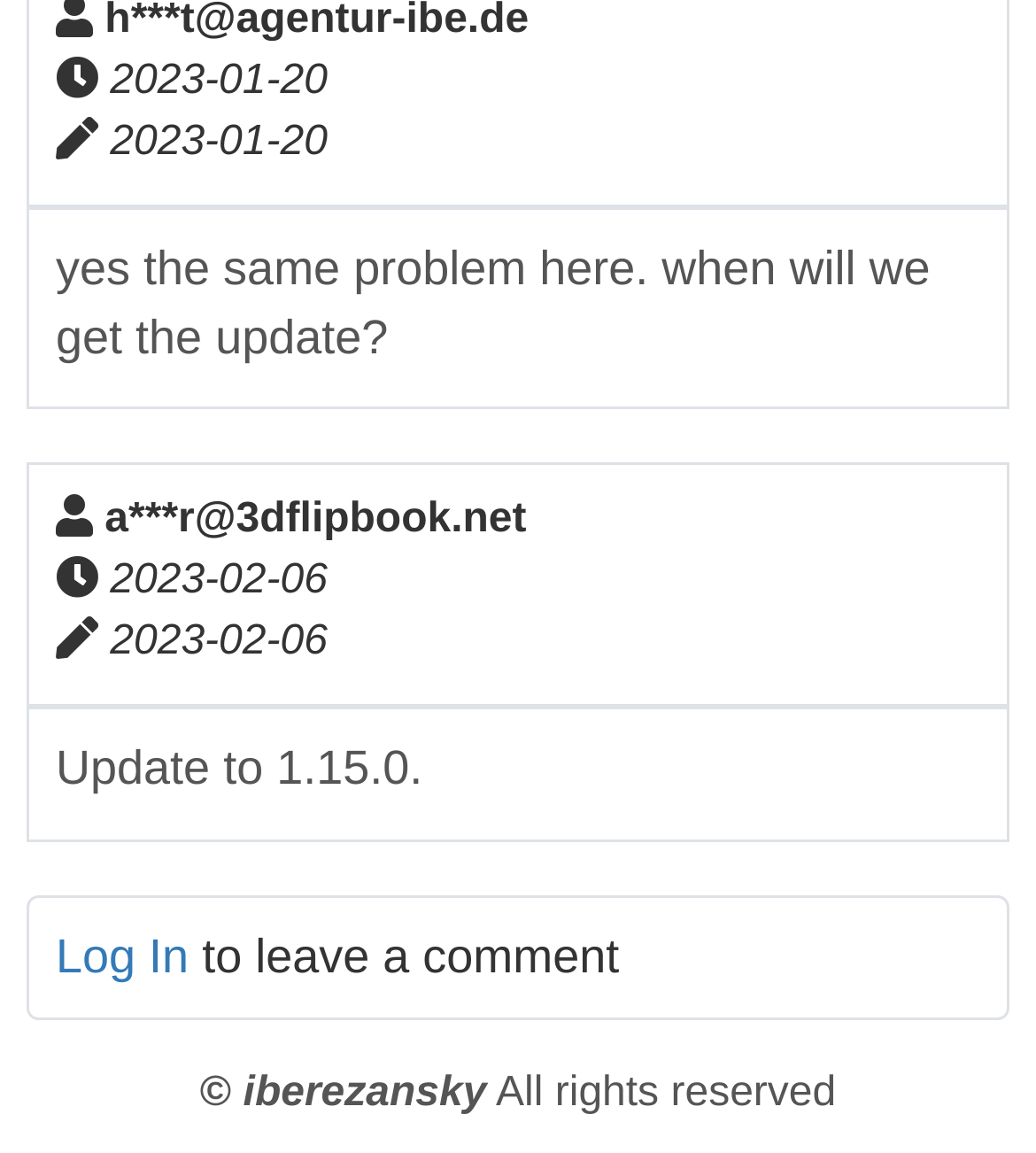Give a concise answer of one word or phrase to the question: 
What is the topic of the comment?

update to 1.15.0